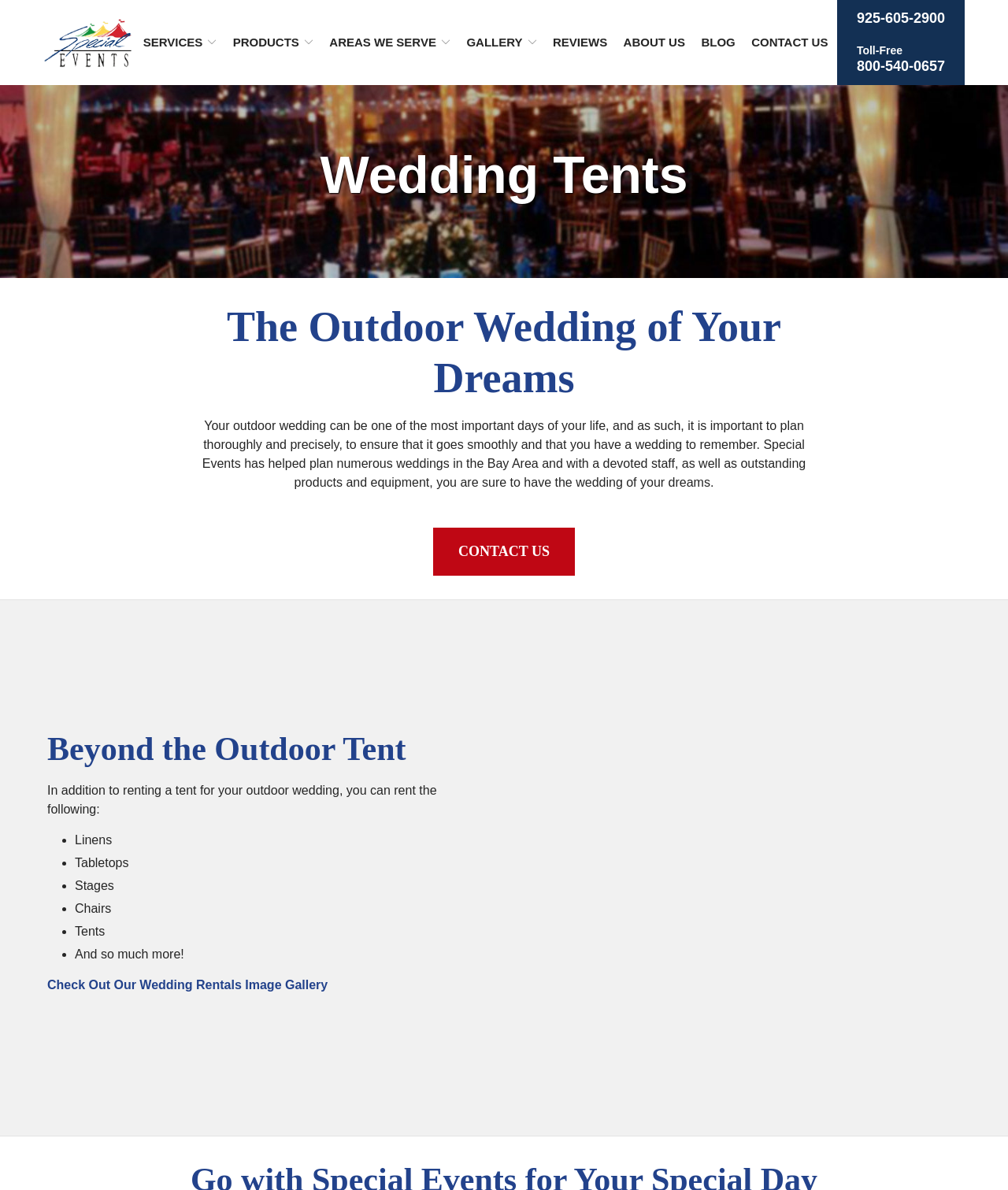Please provide a comprehensive response to the question below by analyzing the image: 
How can I contact the company?

To contact the company, I can click on the 'CONTACT US' link located at the top navigation bar, or at the bottom of the webpage, with a bounding box of [0.43, 0.443, 0.57, 0.484].